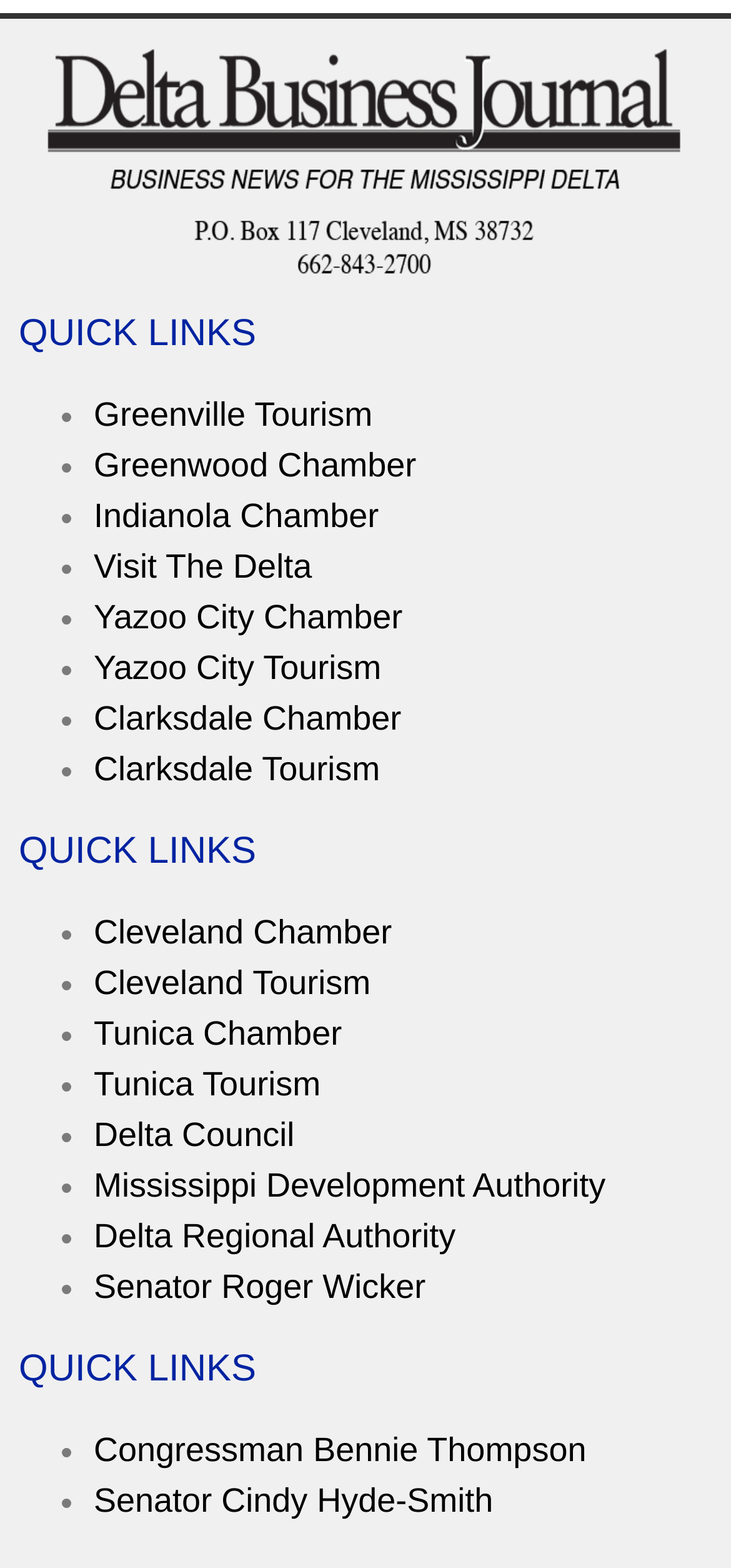Can you find the bounding box coordinates for the element to click on to achieve the instruction: "check out Delta Council"?

[0.128, 0.712, 0.403, 0.736]